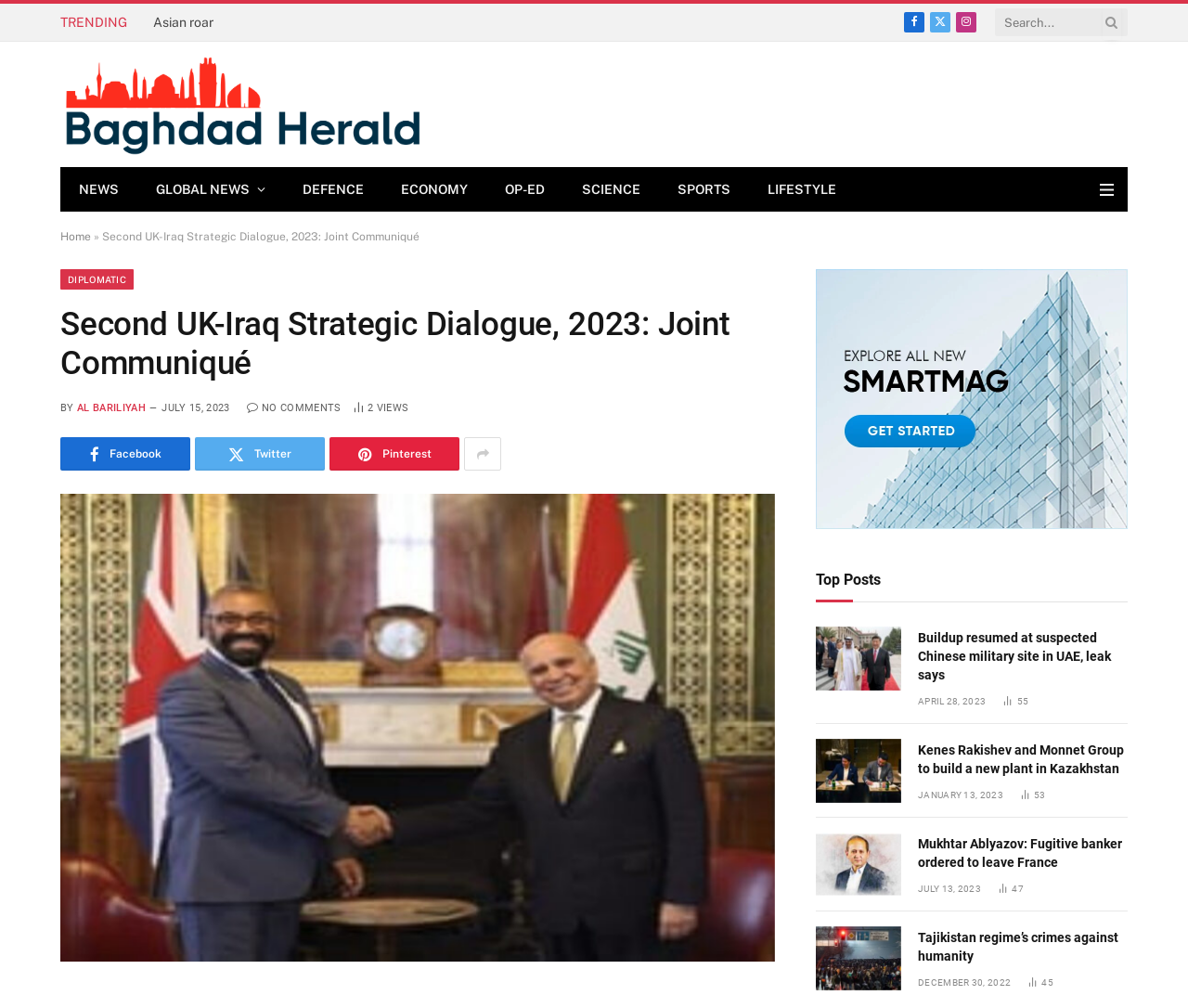Pinpoint the bounding box coordinates of the clickable element to carry out the following instruction: "Read the article about Second UK-Iraq Strategic Dialogue."

[0.051, 0.49, 0.652, 0.954]